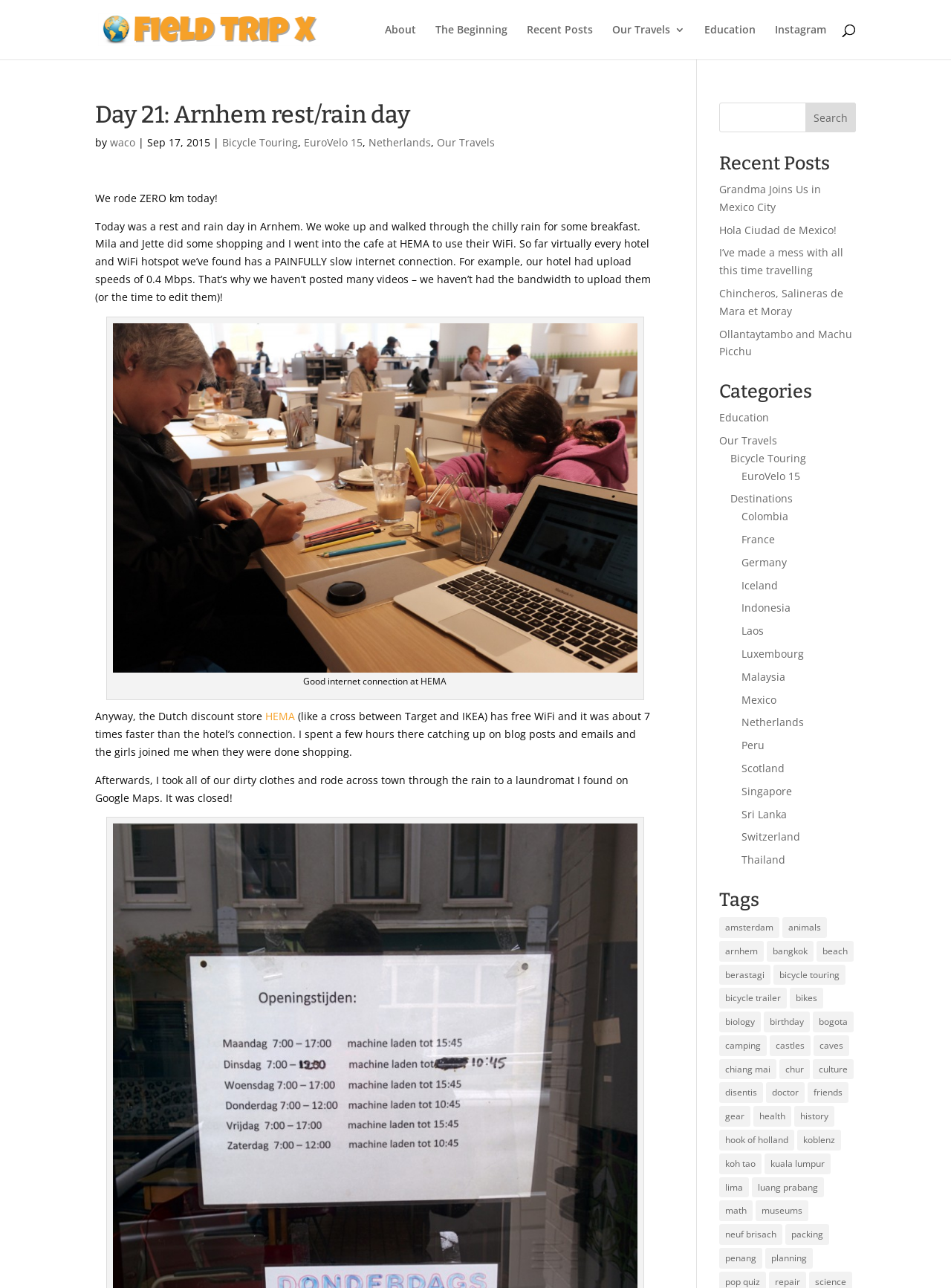Extract the main headline from the webpage and generate its text.

Day 21: Arnhem rest/rain day